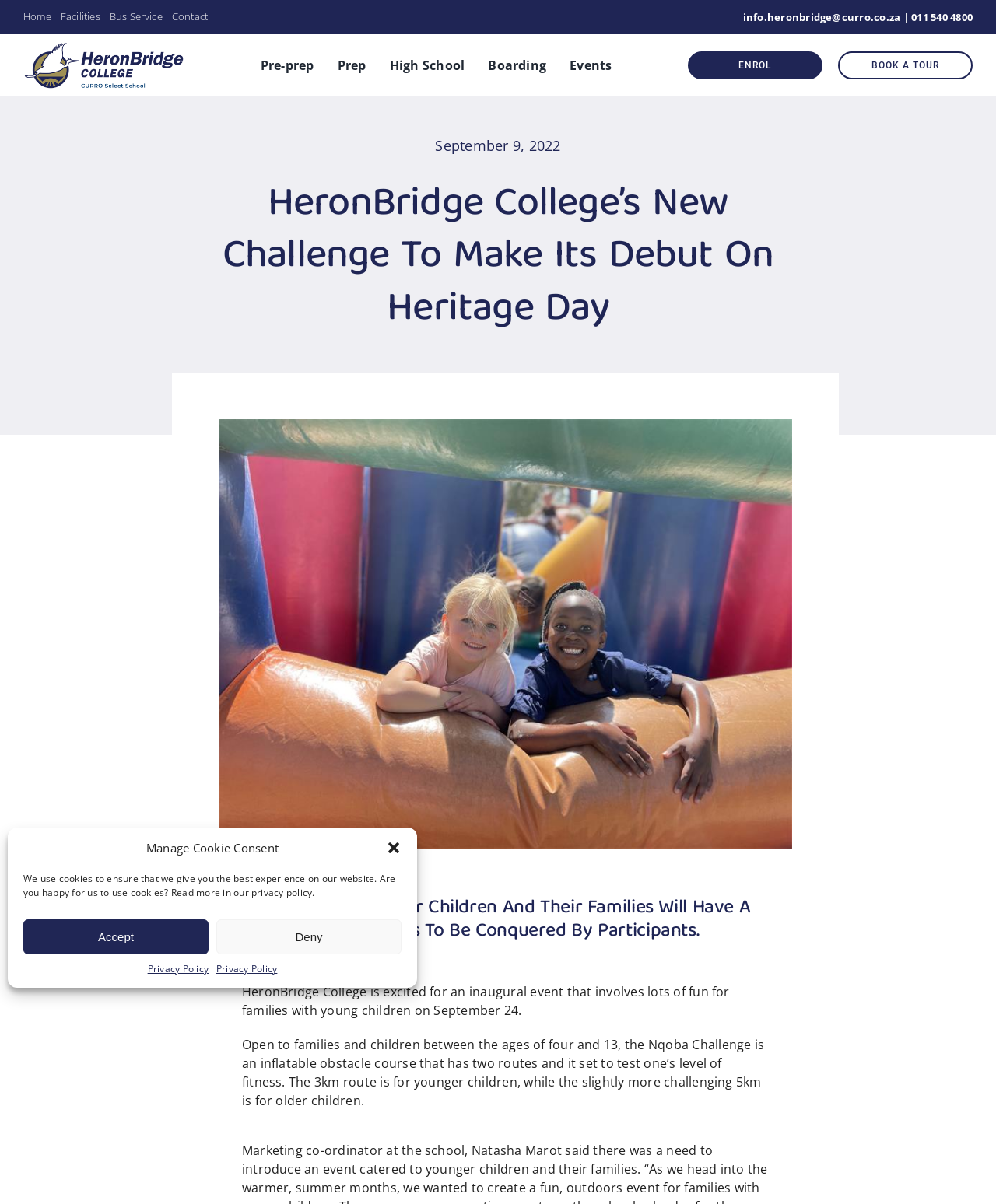Please give a succinct answer using a single word or phrase:
What is the contact email of the college?

info.heronbridge@curro.co.za